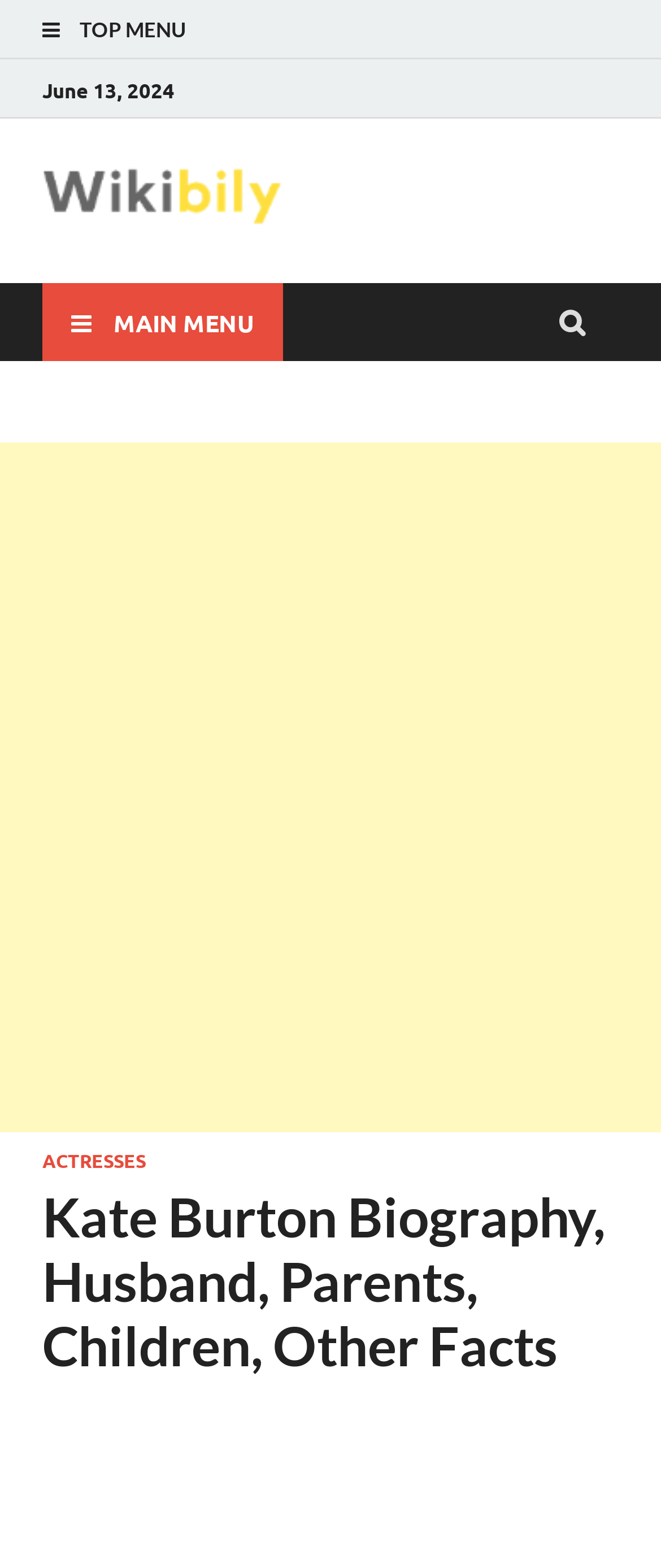Please extract the webpage's main title and generate its text content.

Kate Burton Biography, Husband, Parents, Children, Other Facts